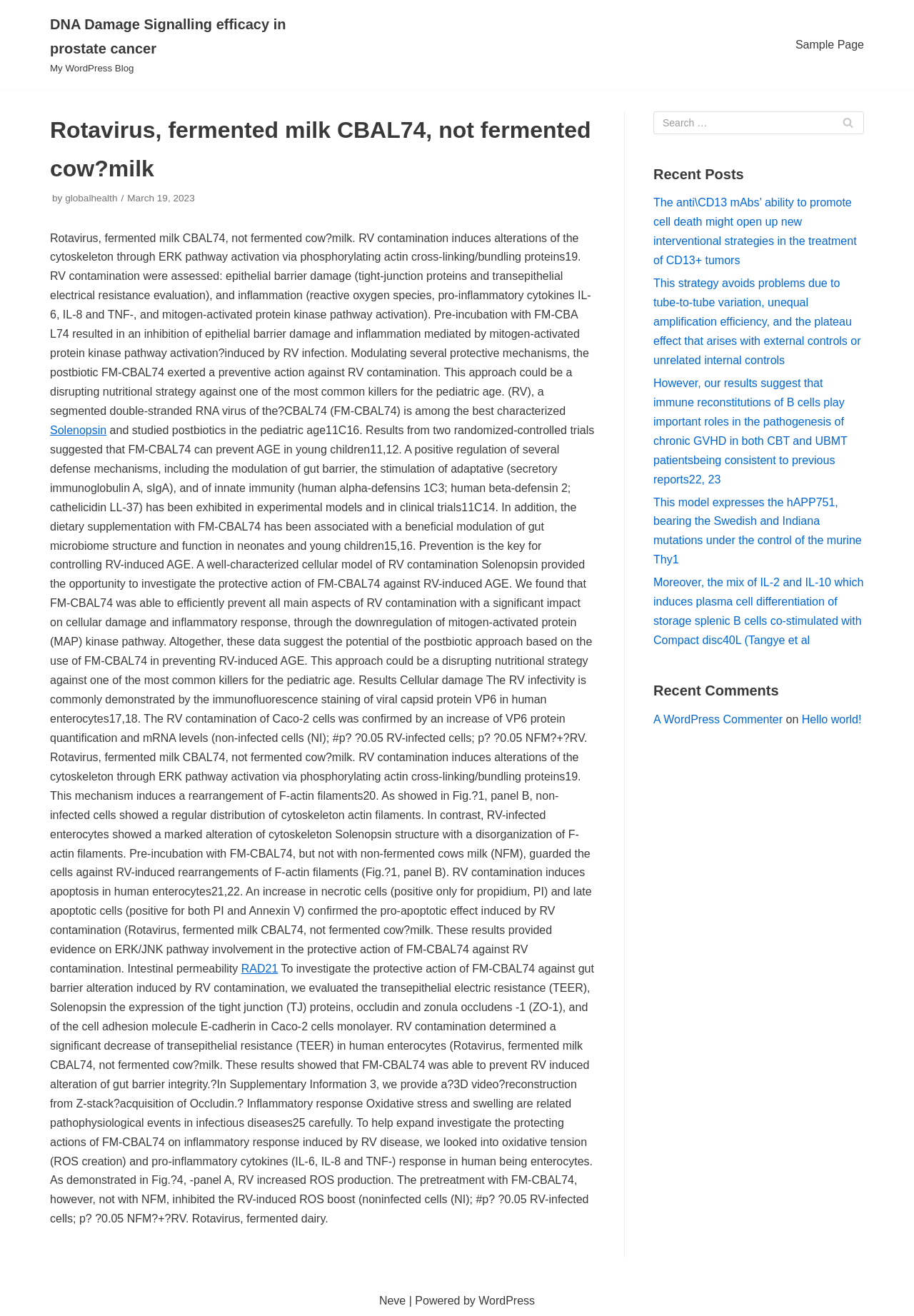Given the description Solenopsin, predict the bounding box coordinates of the UI element. Ensure the coordinates are in the format (top-left x, top-left y, bottom-right x, bottom-right y) and all values are between 0 and 1.

[0.055, 0.322, 0.117, 0.331]